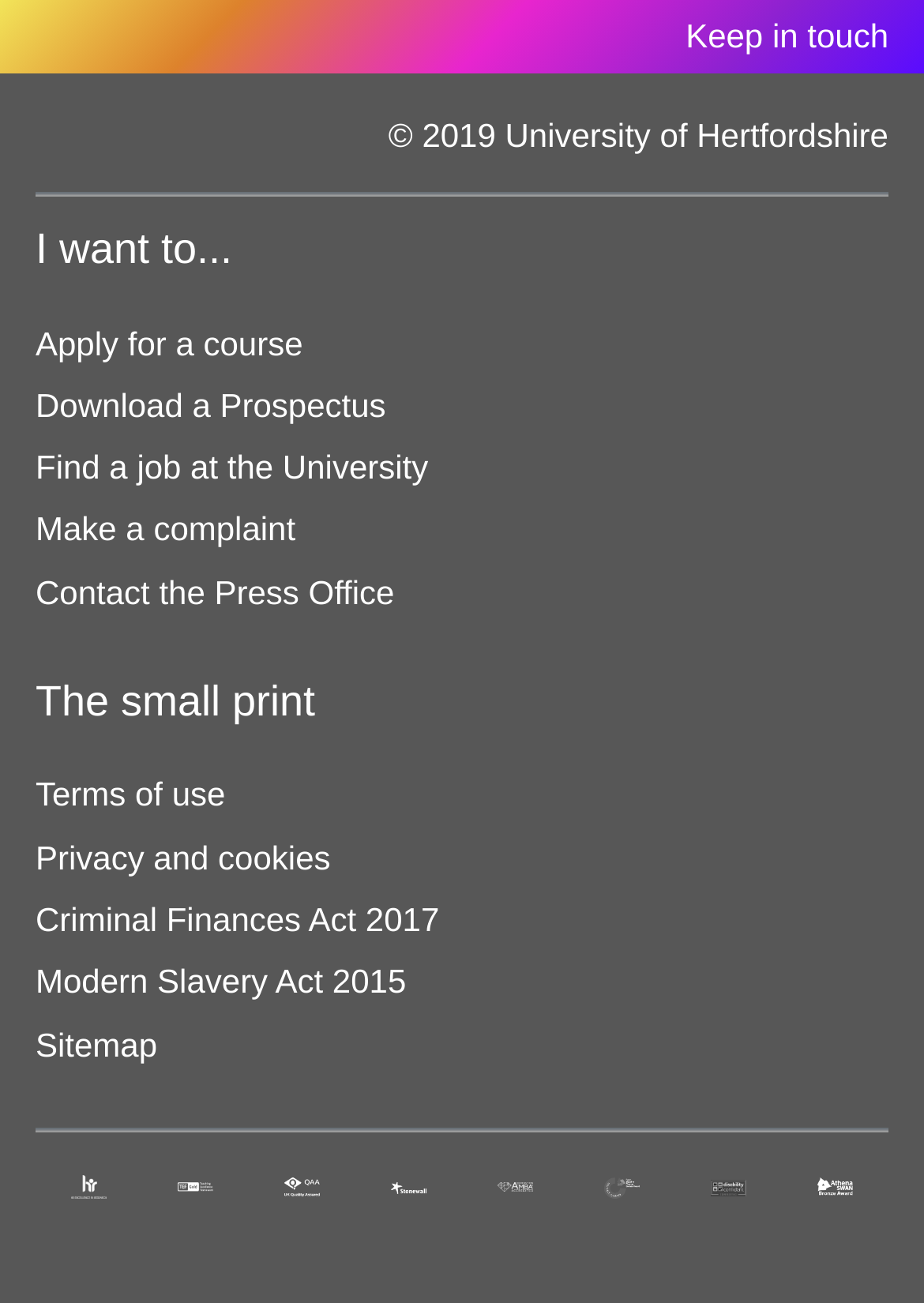What is the first link under 'I want to...'?
Based on the image, provide a one-word or brief-phrase response.

Apply for a course